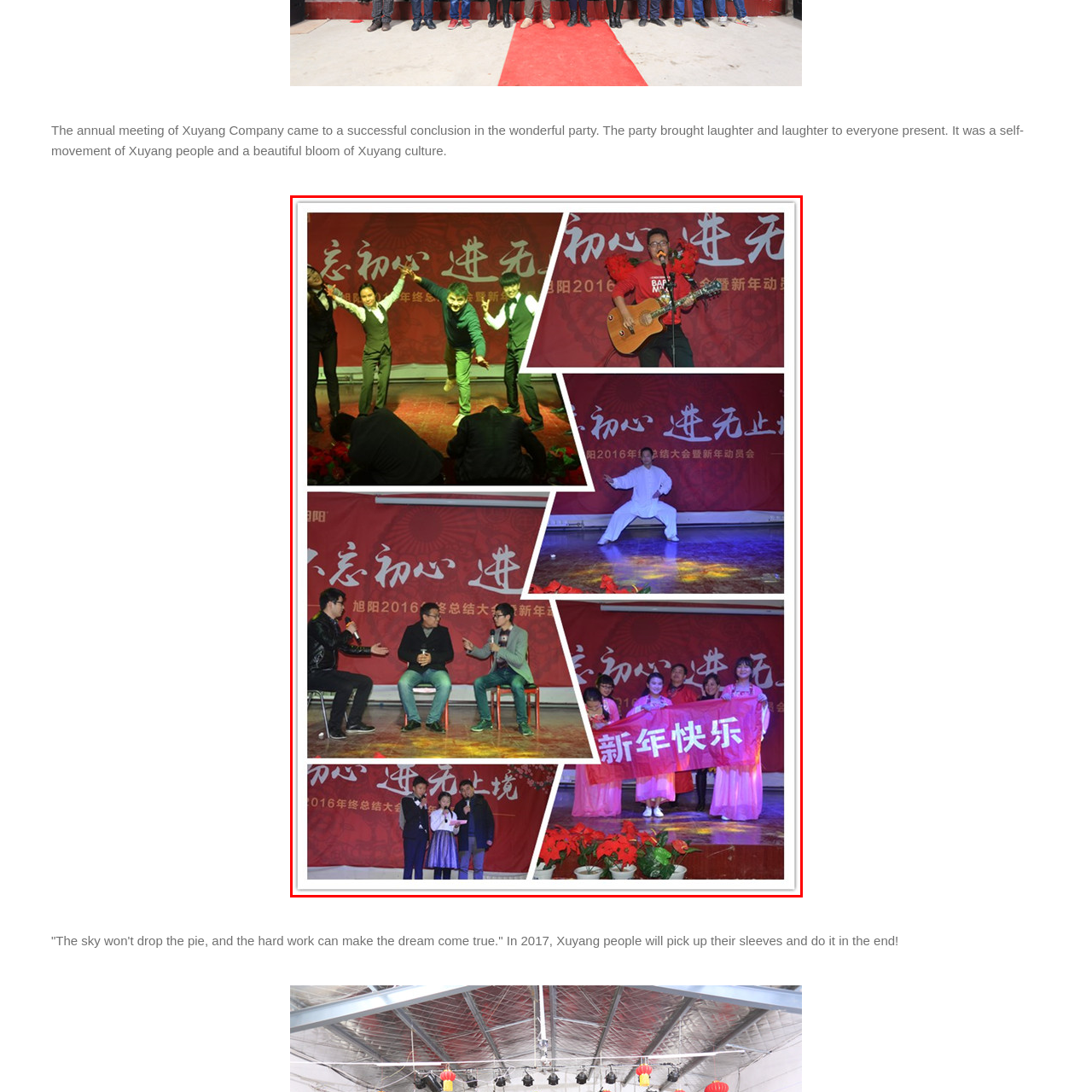Please look at the image within the red bounding box and provide a detailed answer to the following question based on the visual information: What is the purpose of the event?

The caption highlights the 'spirit of teamwork and communal celebration' and describes the event as a 'memorable gathering for everyone involved', indicating that the purpose of the event is to foster team building and celebrate the New Year together.